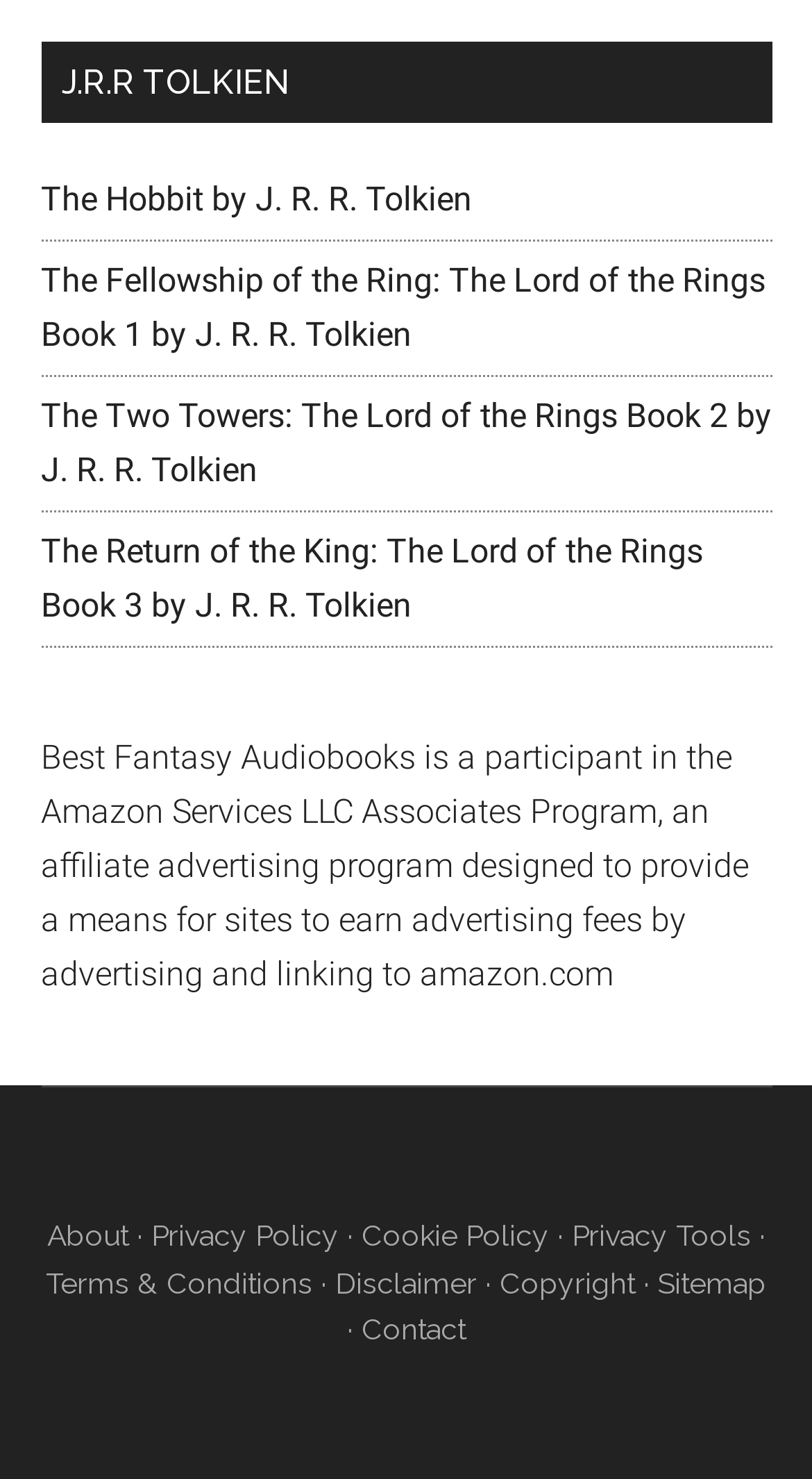Identify the bounding box coordinates for the region of the element that should be clicked to carry out the instruction: "Check the Privacy Policy". The bounding box coordinates should be four float numbers between 0 and 1, i.e., [left, top, right, bottom].

[0.186, 0.824, 0.417, 0.846]